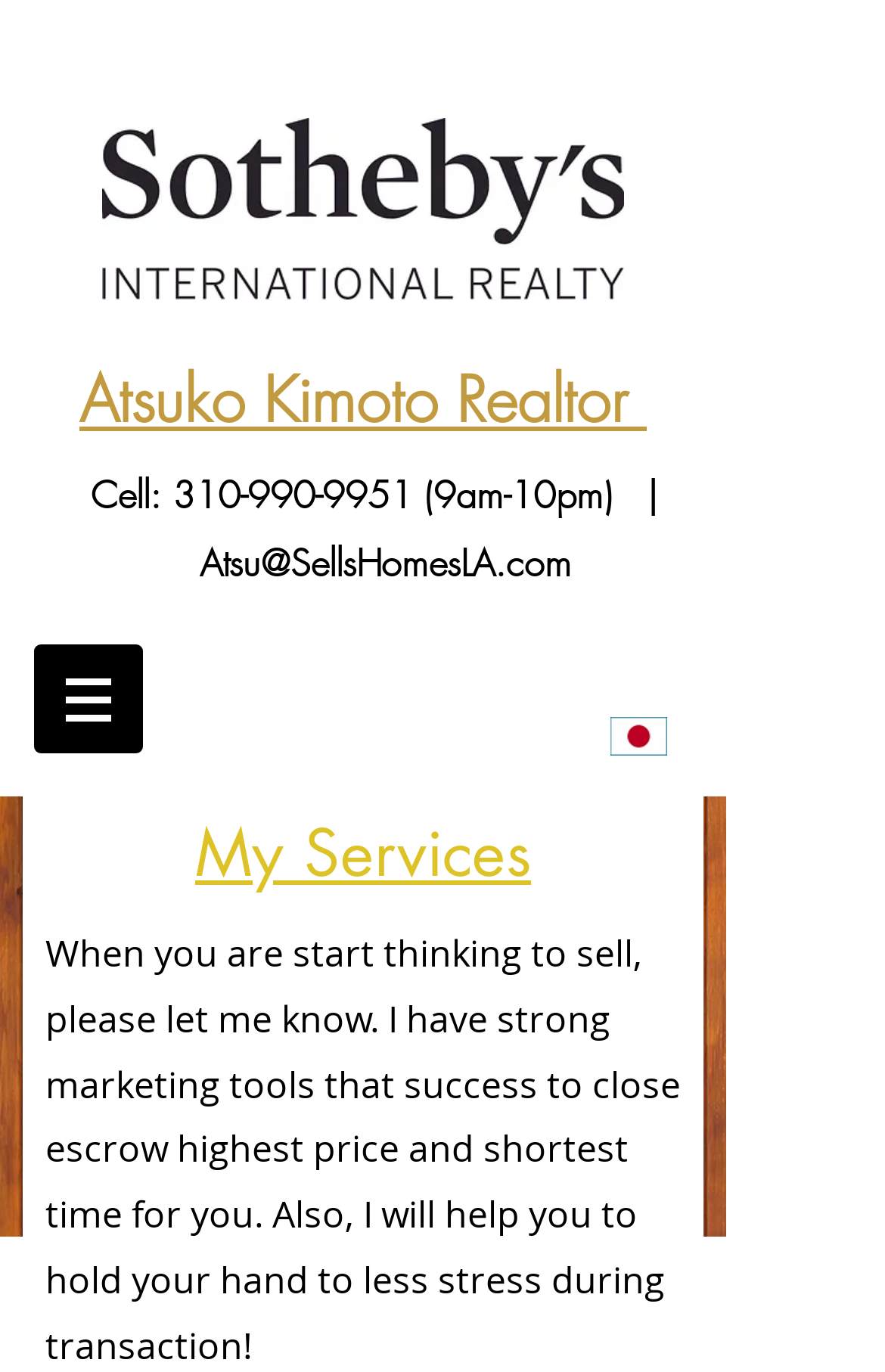Respond to the following query with just one word or a short phrase: 
What language is the webpage also available in?

Japanese